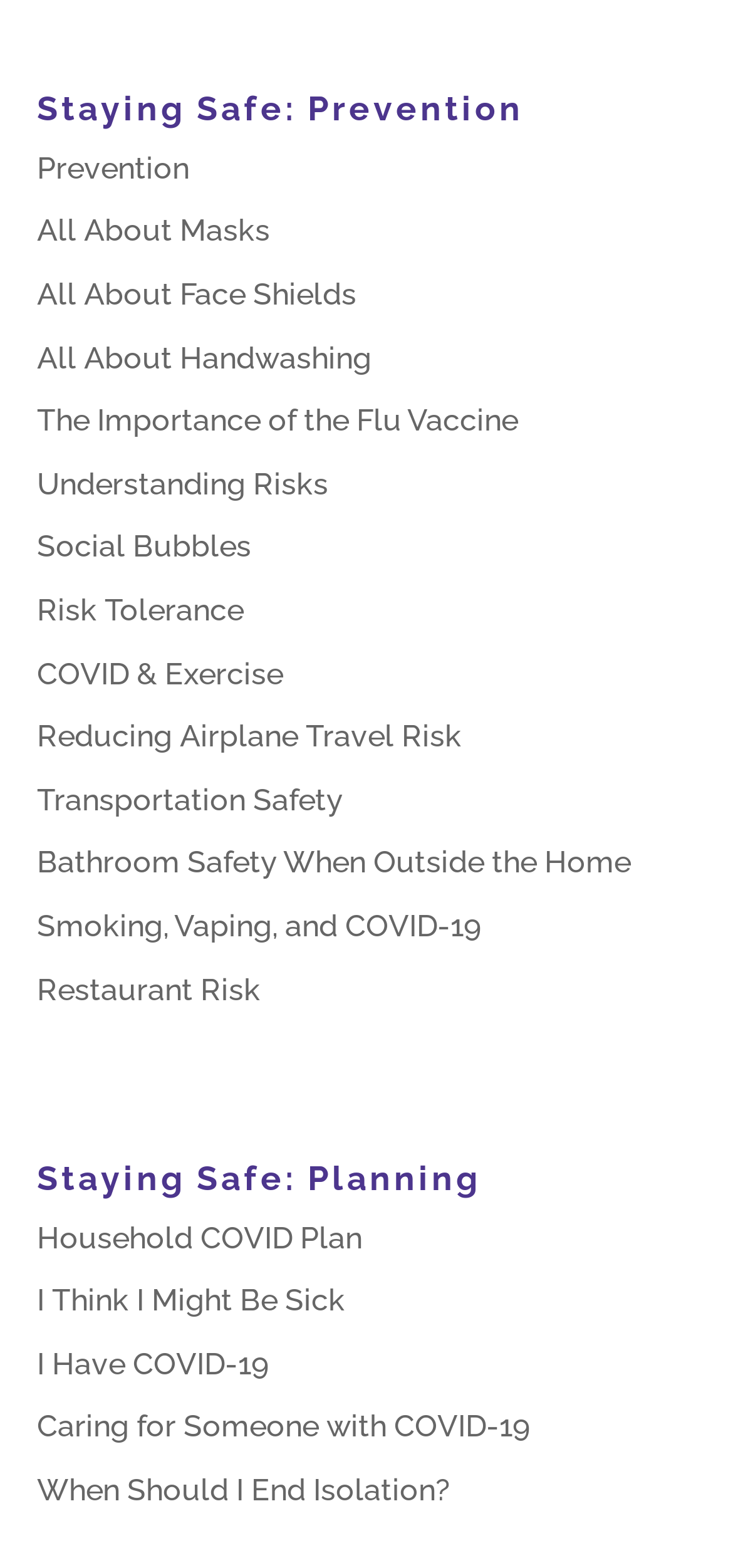Pinpoint the bounding box coordinates of the area that should be clicked to complete the following instruction: "read about All About Masks". The coordinates must be given as four float numbers between 0 and 1, i.e., [left, top, right, bottom].

[0.05, 0.136, 0.368, 0.159]